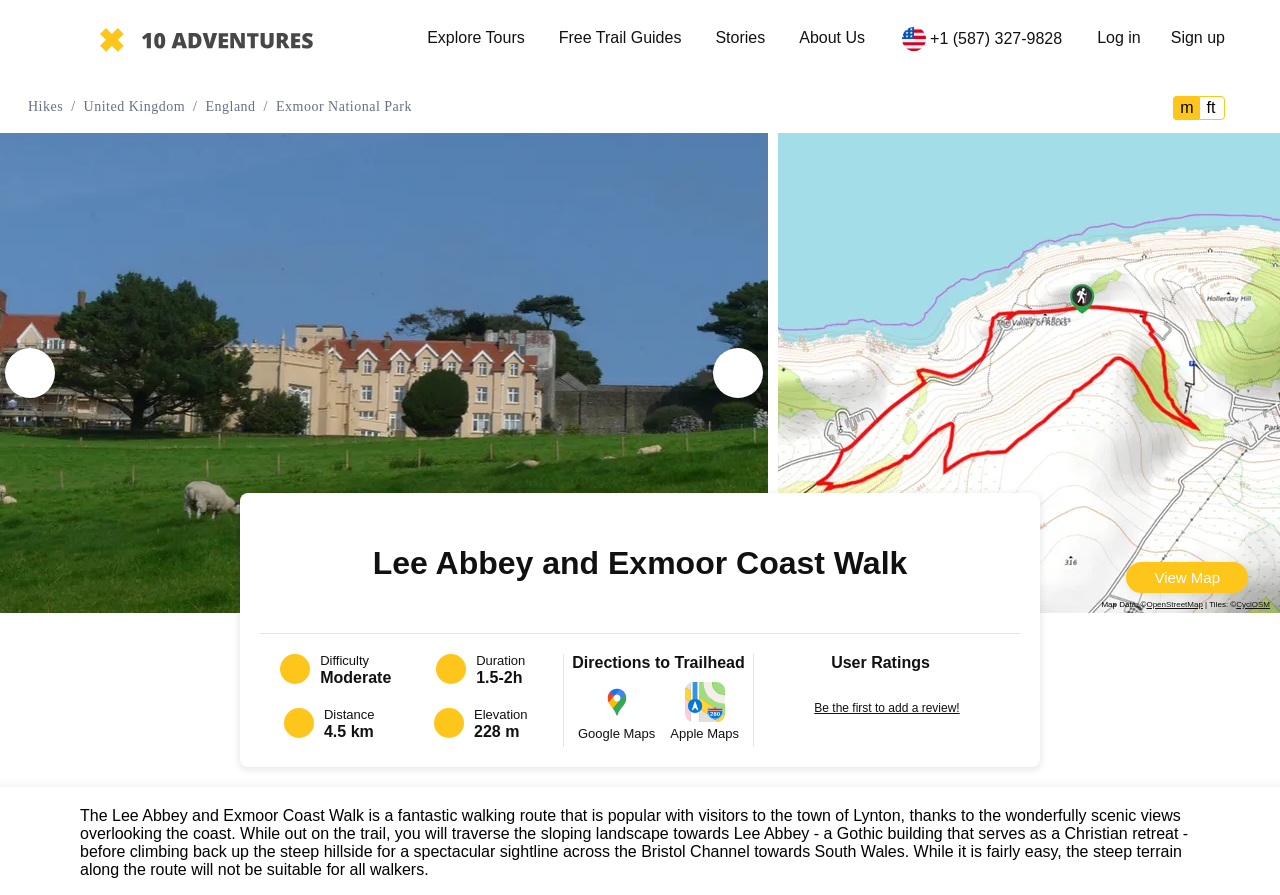Identify and extract the main heading of the webpage.

Lee Abbey and Exmoor Coast Walk